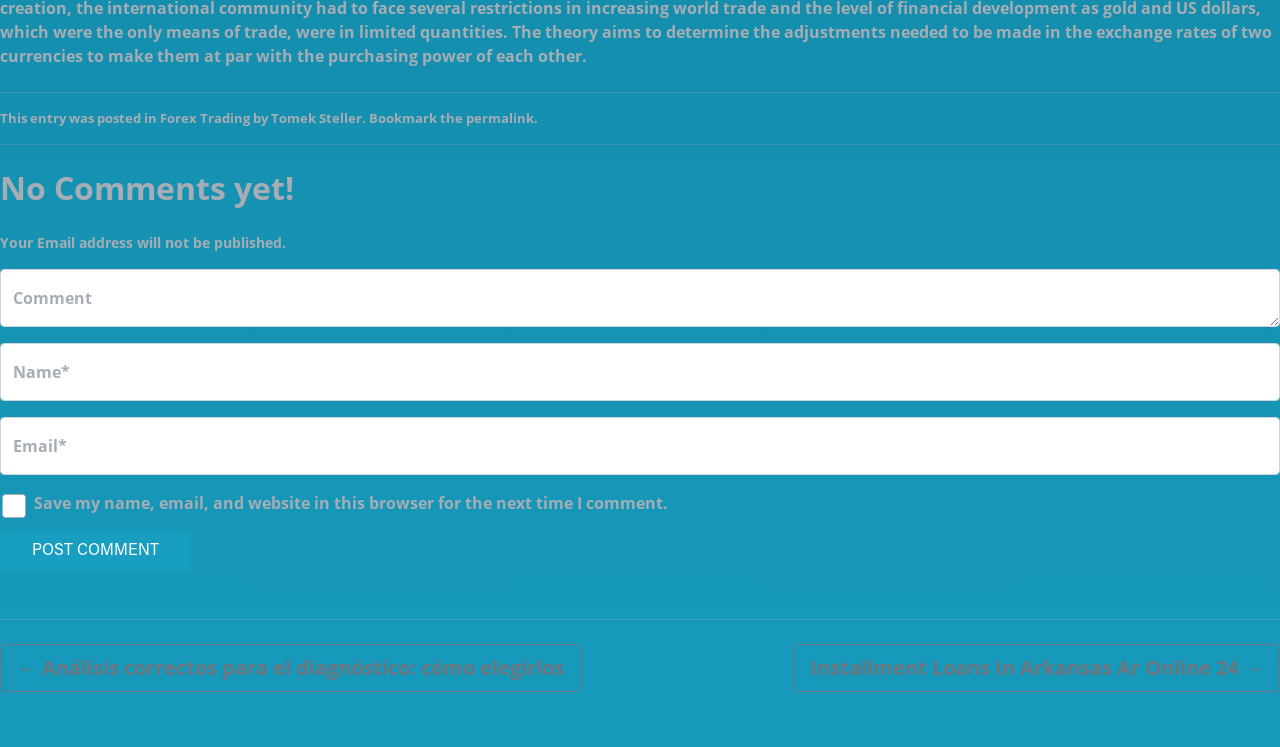Provide the bounding box coordinates for the area that should be clicked to complete the instruction: "Check the save my name checkbox".

[0.002, 0.662, 0.021, 0.694]